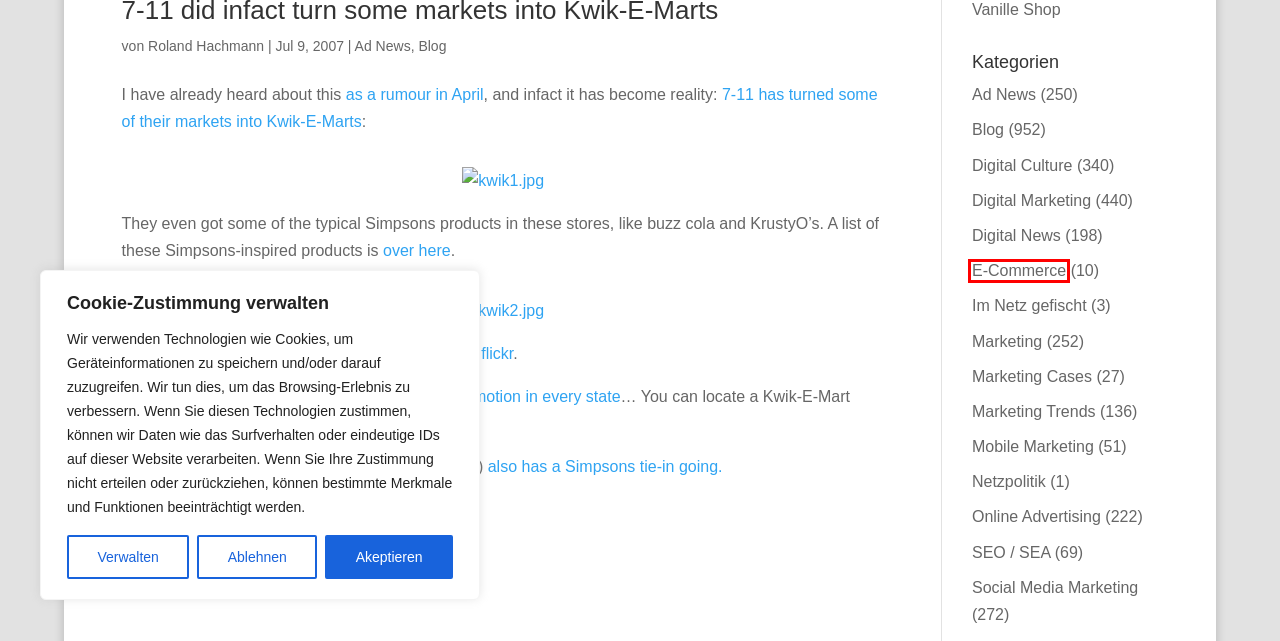You are provided with a screenshot of a webpage that includes a red rectangle bounding box. Please choose the most appropriate webpage description that matches the new webpage after clicking the element within the red bounding box. Here are the candidates:
A. SEO / SEA | Netzfischer Consulting
B. Digital News | Netzfischer Consulting
C. Im Netz gefischt | Netzfischer Consulting
D. Online Advertising | Netzfischer Consulting
E. TV 2.0 - gugelproductions
F. Vanille Shop - Hamburgisches Genusskontor
G. Marketing Trends | Netzfischer Consulting
H. E-Commerce | Netzfischer Consulting

H